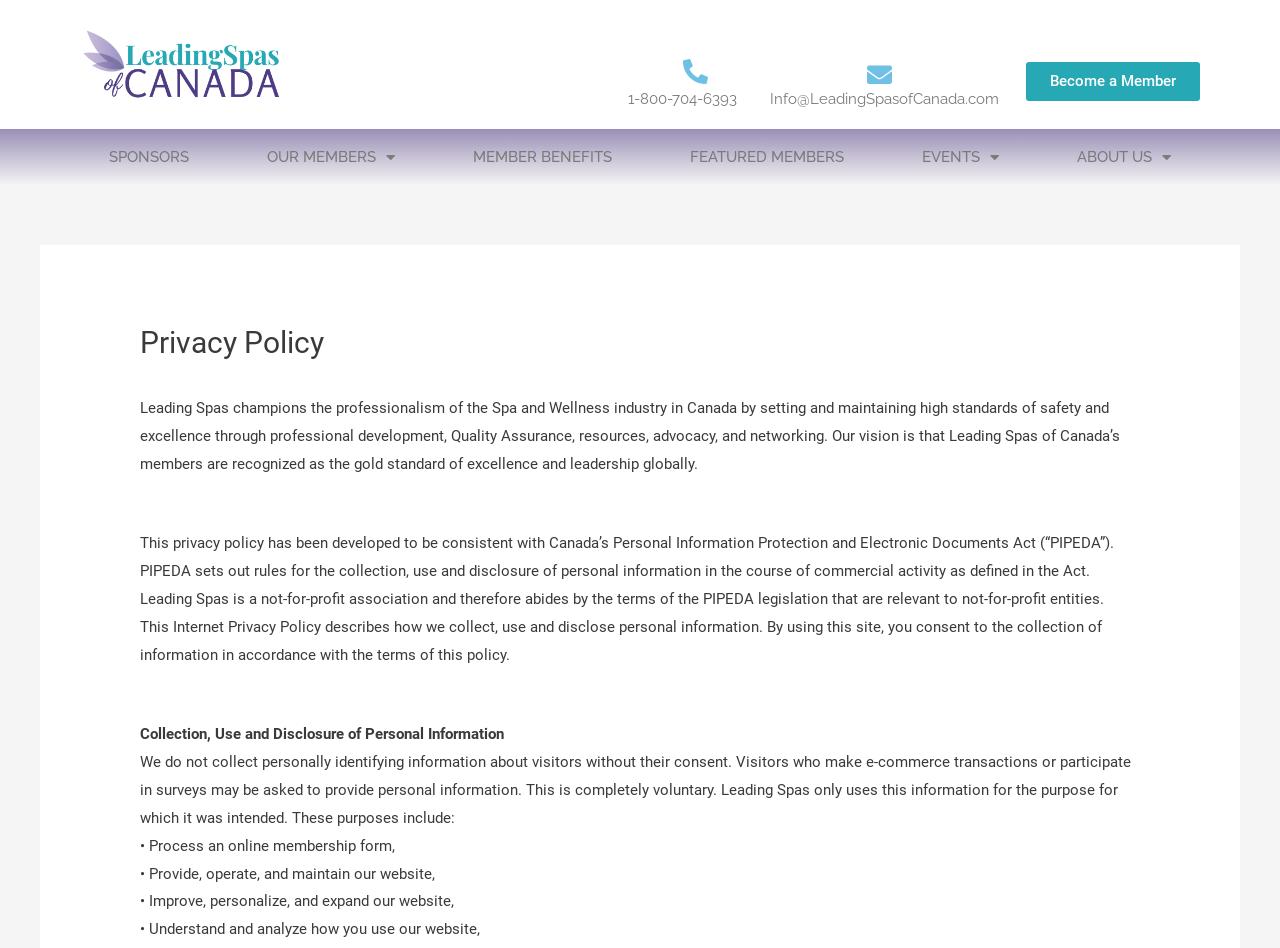What is the vision of Leading Spas of Canada?
Carefully analyze the image and provide a detailed answer to the question.

The vision of Leading Spas of Canada is stated in the introductory paragraph, which says that their vision is that their members are recognized as the gold standard of excellence and leadership globally.